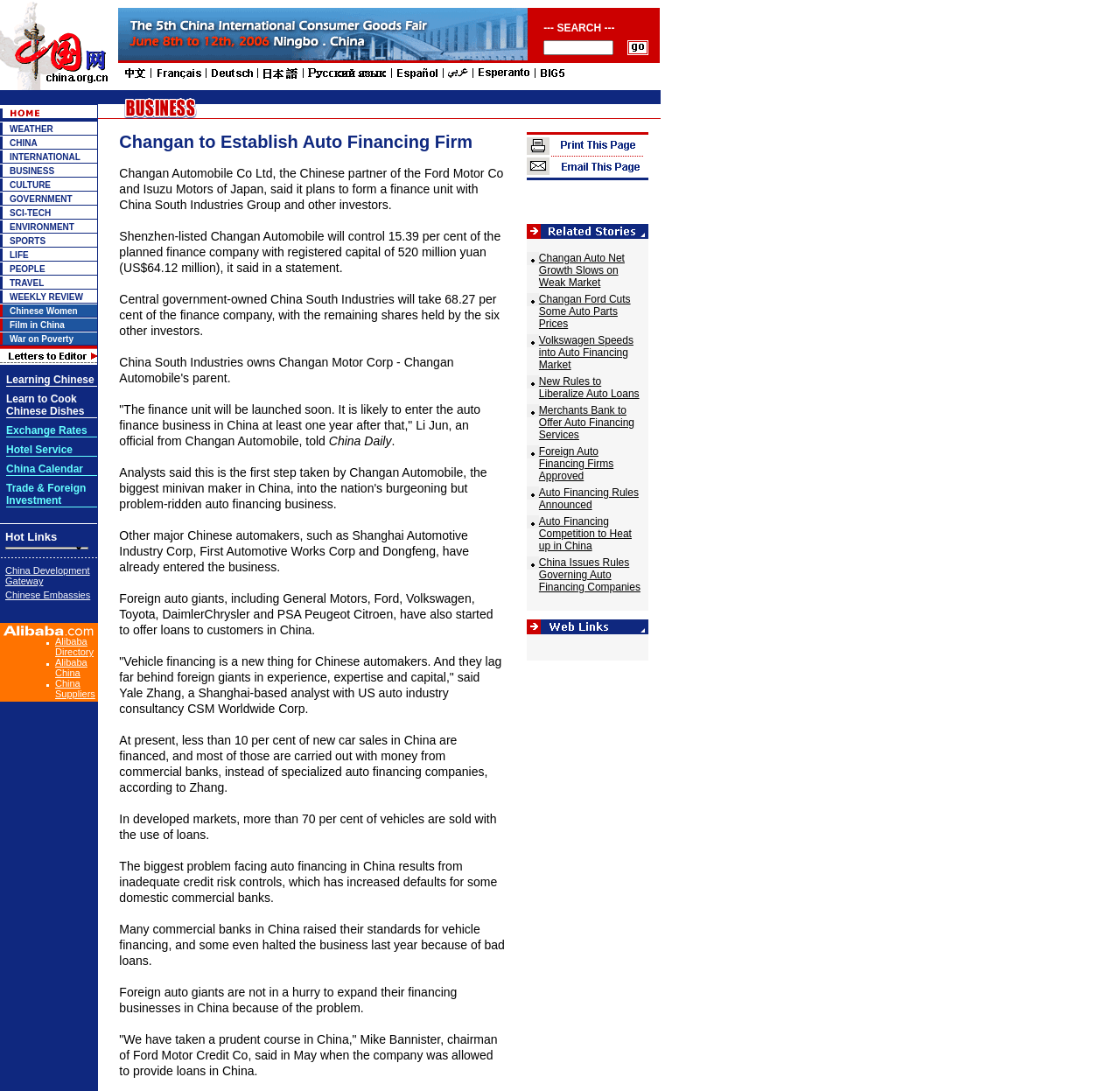What is the layout of the webpage?
Please answer using one word or phrase, based on the screenshot.

Table-based layout